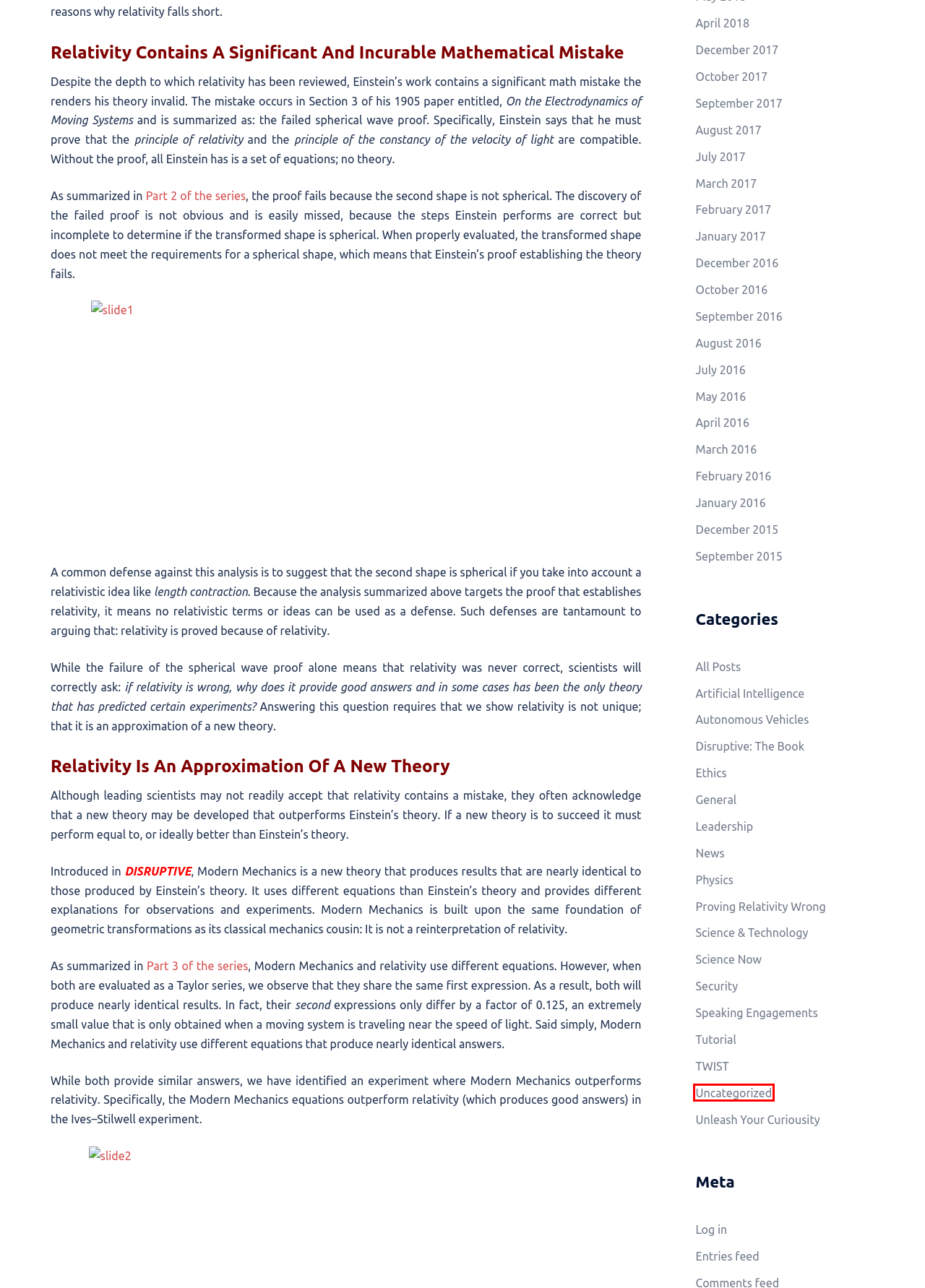You are presented with a screenshot of a webpage that includes a red bounding box around an element. Determine which webpage description best matches the page that results from clicking the element within the red bounding box. Here are the candidates:
A. Ethics – Steven B. Bryant
B. General – Steven B. Bryant
C. April 2016 – Steven B. Bryant
D. Log In ‹ Steven B. Bryant — WordPress
E. July 2017 – Steven B. Bryant
F. Uncategorized – Steven B. Bryant
G. Science & Technology – Steven B. Bryant
H. Science Now – Steven B. Bryant

F